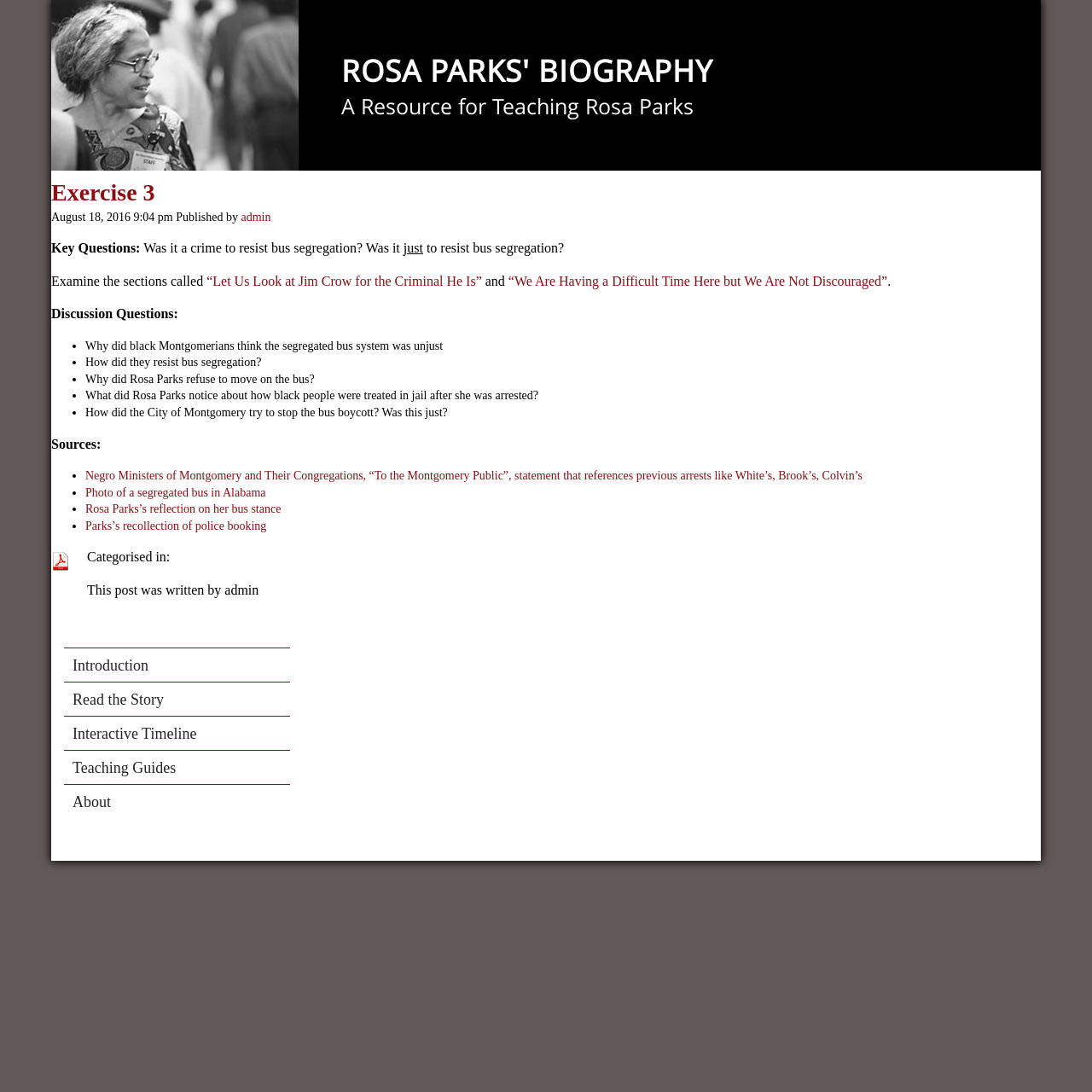What is the topic of the discussion questions?
Provide an in-depth and detailed explanation in response to the question.

The discussion questions are about Rosa Parks' refusal to move on the bus, the treatment of black people in jail, and the bus boycott, which suggests that the topic of discussion is Rosa Parks and bus segregation.